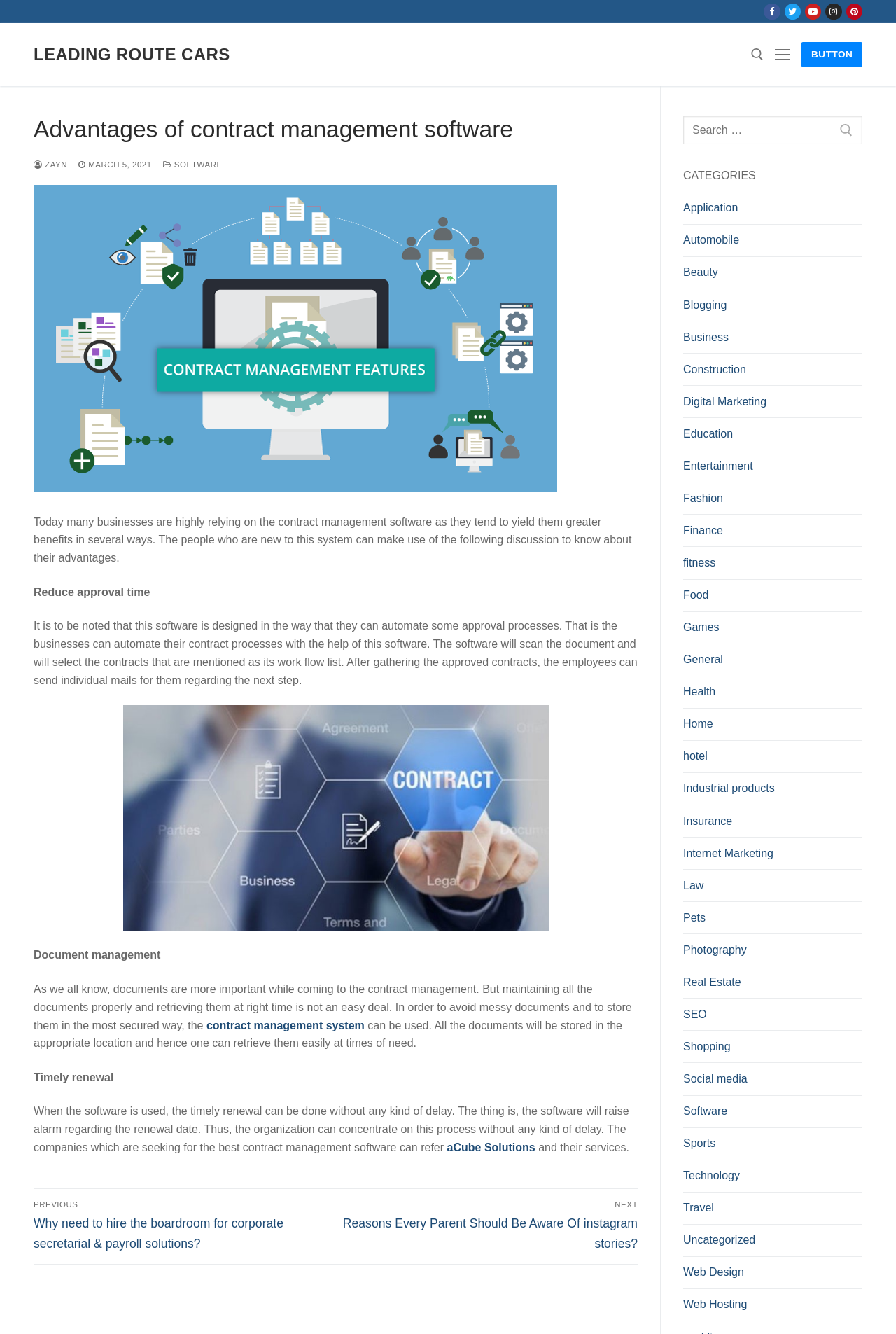Identify the bounding box coordinates of the section to be clicked to complete the task described by the following instruction: "Search for a specific post". The coordinates should be four float numbers between 0 and 1, formatted as [left, top, right, bottom].

[0.762, 0.087, 0.962, 0.108]